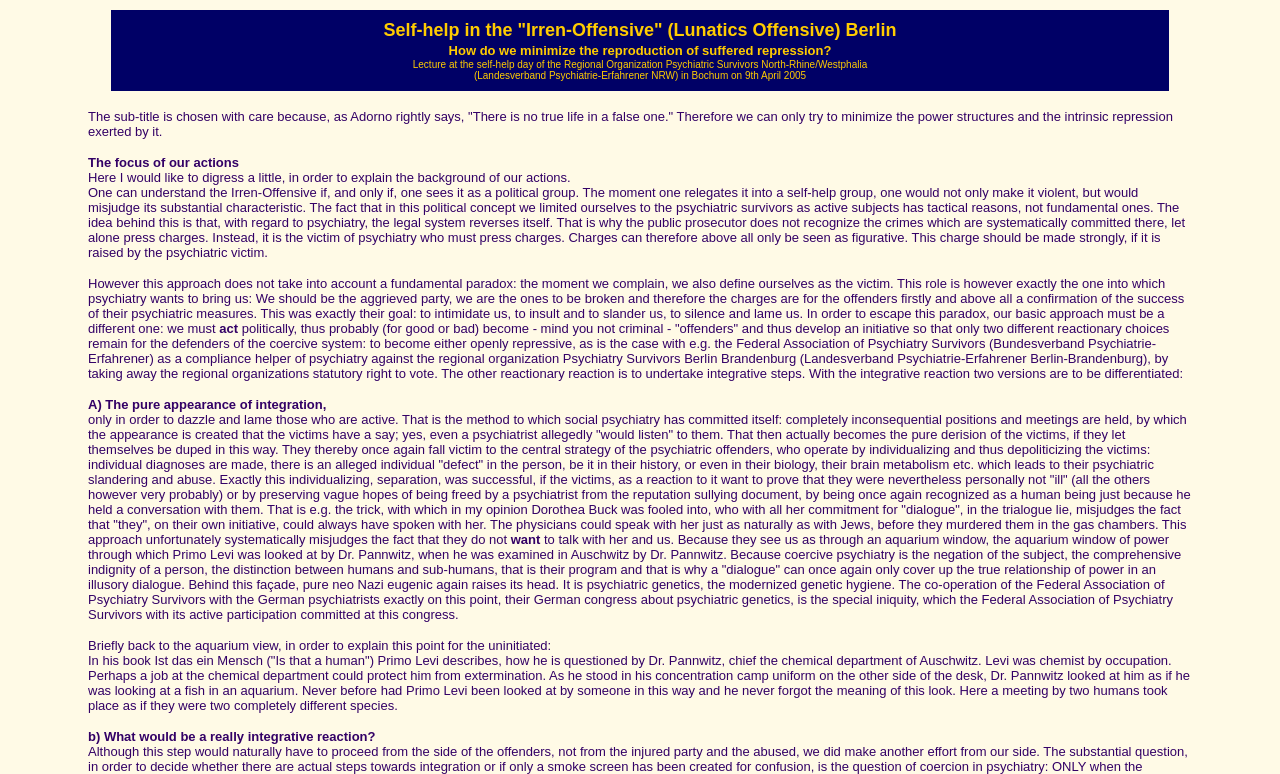Based on the visual content of the image, answer the question thoroughly: What is the author's goal in their approach?

Based on the webpage, the author's goal is to minimize the power structures and intrinsic repression exerted by the psychiatric system, and to develop an initiative that forces the defenders of the coercive system to react in a way that reveals their true intentions.